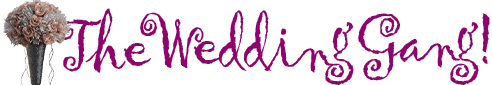Detail every significant feature and component of the image.

This vibrant image showcases the logo of "The Wedding Gang!" presented in a playful, artistic font. The text is colored in a rich purple, emphasizing a fun and inviting atmosphere, ideal for a wedding-related platform. To the left of the brand name, there's a beautifully arranged bouquet, adding an elegant touch that complements the theme of weddings. This graphic represents a platform that connects users with the latest trends in wedding fashion, health, finances, and unique deals, making it a valuable resource for those planning their special day.